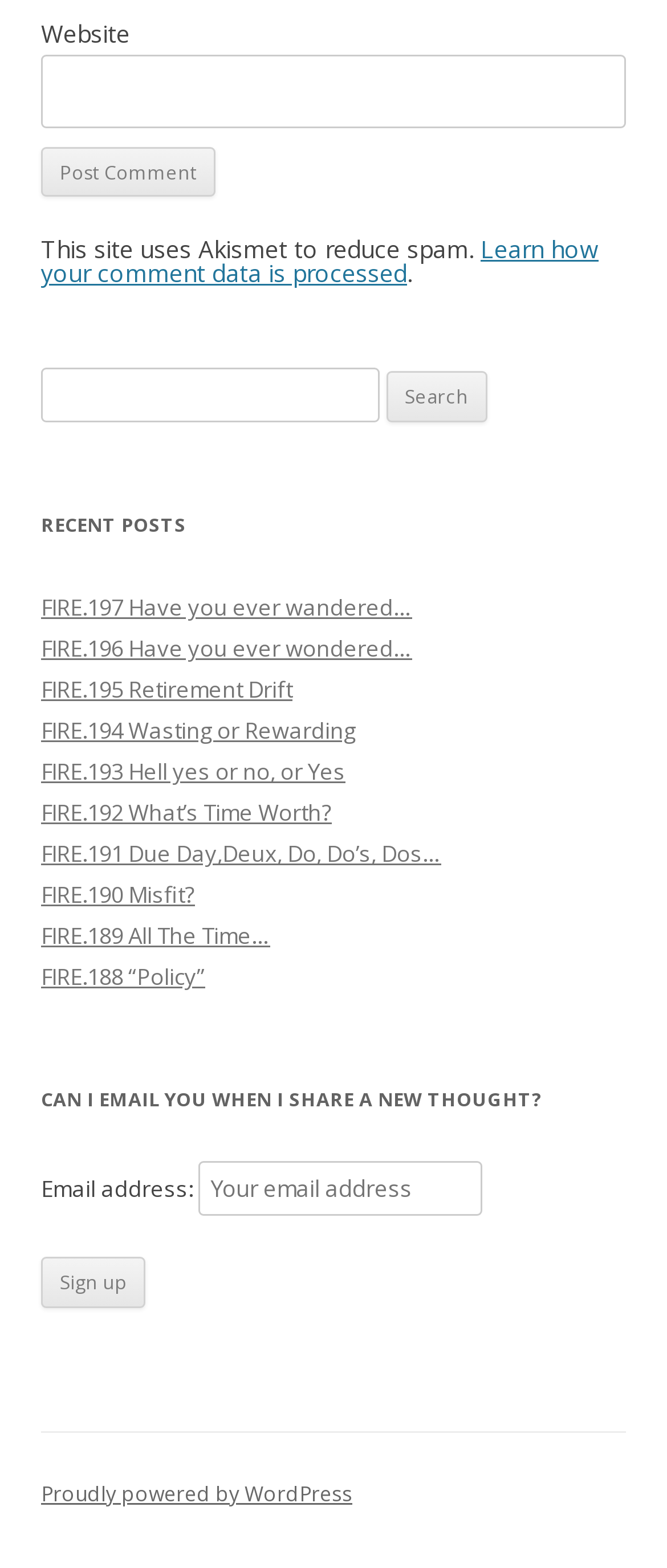Kindly determine the bounding box coordinates of the area that needs to be clicked to fulfill this instruction: "Post a comment".

[0.062, 0.093, 0.323, 0.126]